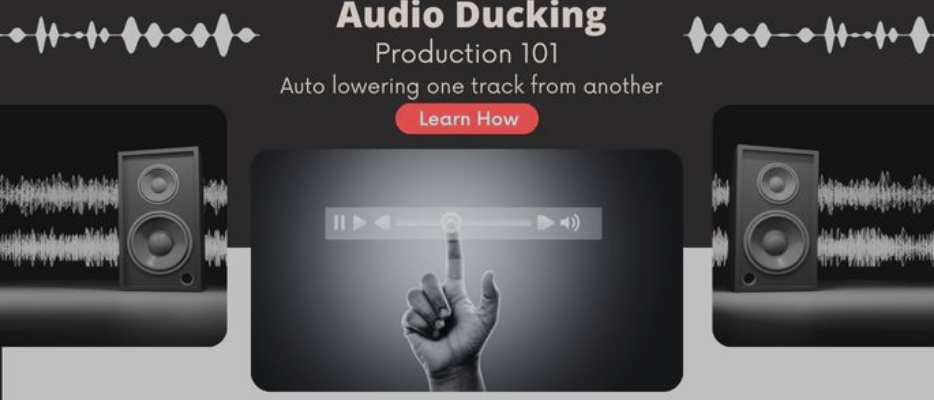What is the text above the graphic?
Analyze the image and provide a thorough answer to the question.

The top text in the image boldly states 'Audio Ducking', which is the main concept being illustrated. This text is accompanied by a subtitle 'Production 101' and a call-to-action button 'Learn How', inviting viewers to delve deeper into understanding this essential audio technique.